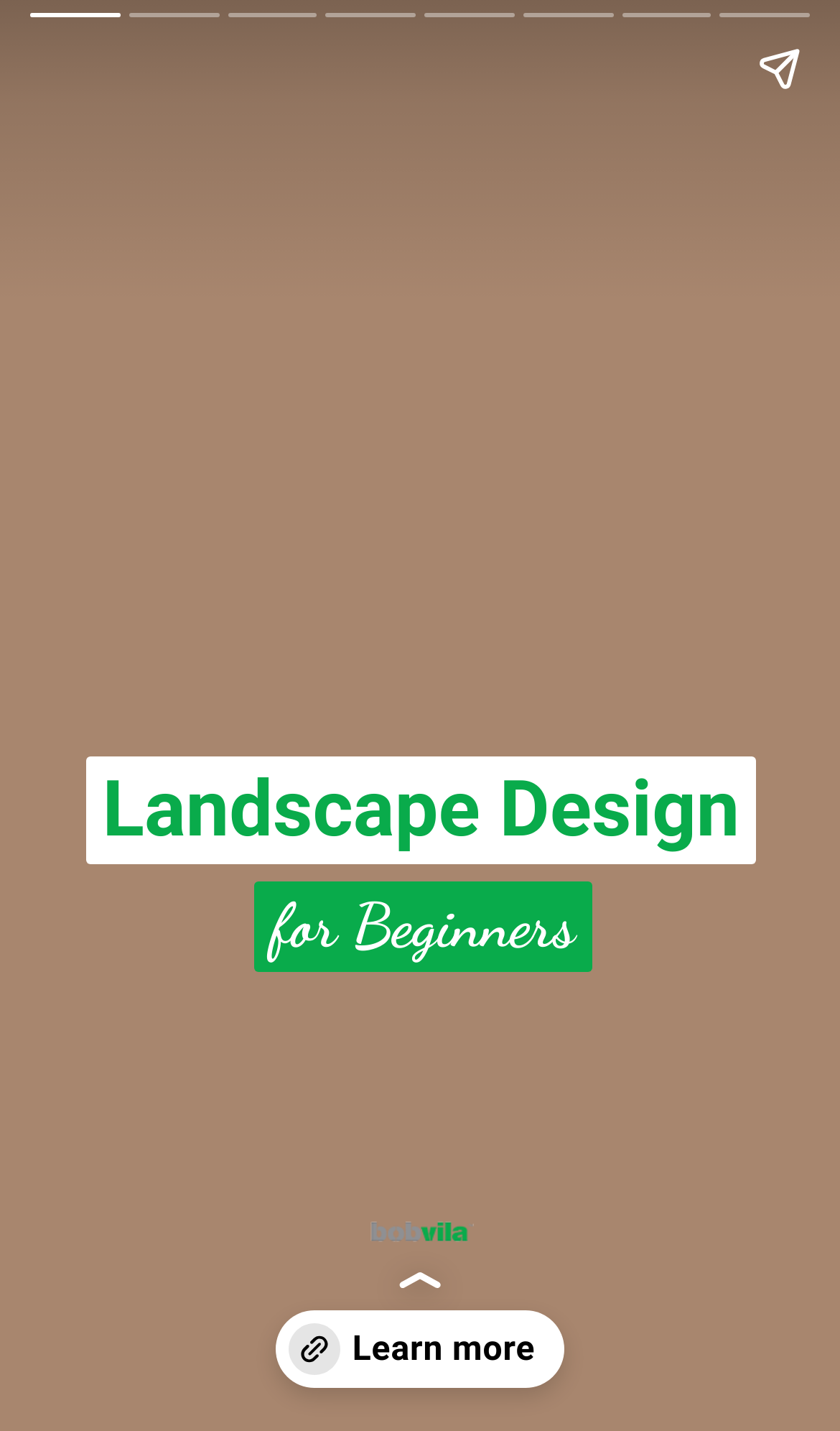Please provide a comprehensive answer to the question below using the information from the image: What is the purpose of the 'Next page' button?

The 'Next page' button is a navigation element located at the bottom-right corner of the webpage, with a bounding box coordinate of [0.923, 0.113, 1.0, 0.887]. It is likely that clicking this button will take users to the next page of the webpage's content.